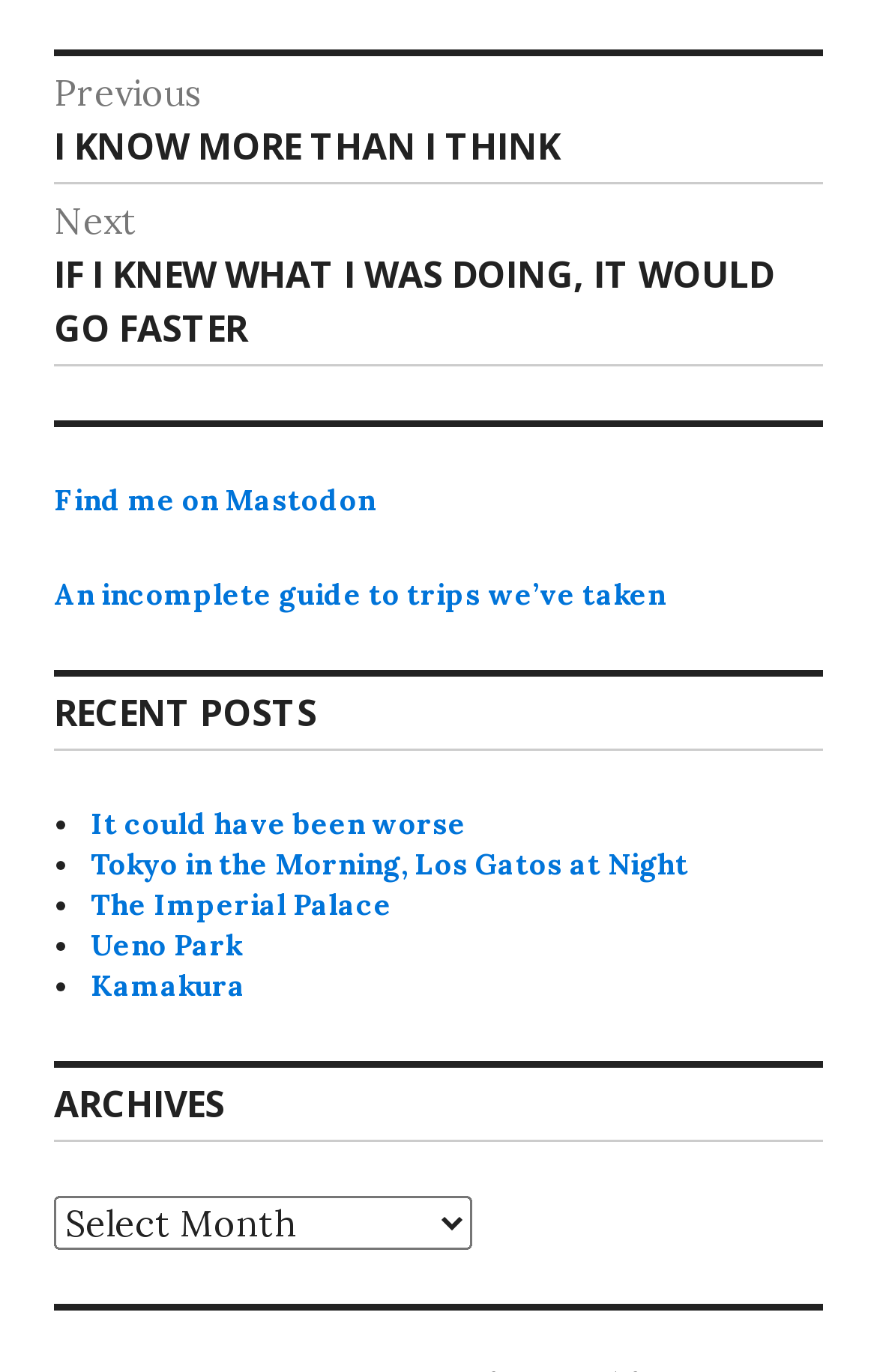Could you provide the bounding box coordinates for the portion of the screen to click to complete this instruction: "find me on Mastodon"?

[0.062, 0.351, 0.428, 0.378]